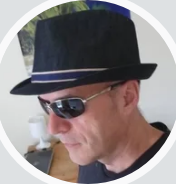Using the details in the image, give a detailed response to the question below:
What is in the background of the image?

Upon closer inspection of the image, we can see that the background is not just a plain color, but rather a glimpse of a bright and artistic backdrop, which is likely an abstract painting, adding depth and visual interest to the scene.